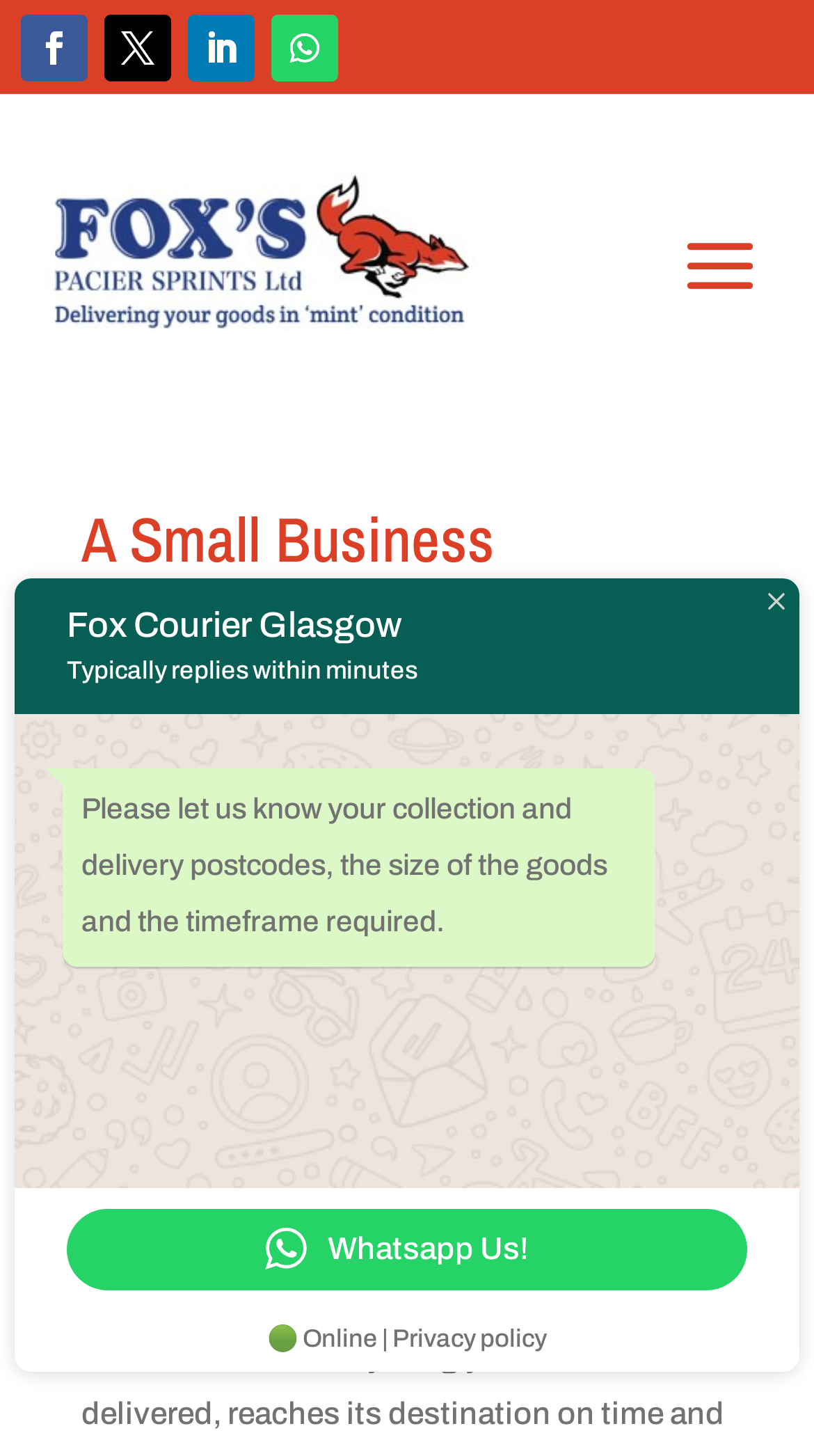Based on the description "0 comments", find the bounding box of the specified UI element.

[0.1, 0.539, 0.297, 0.561]